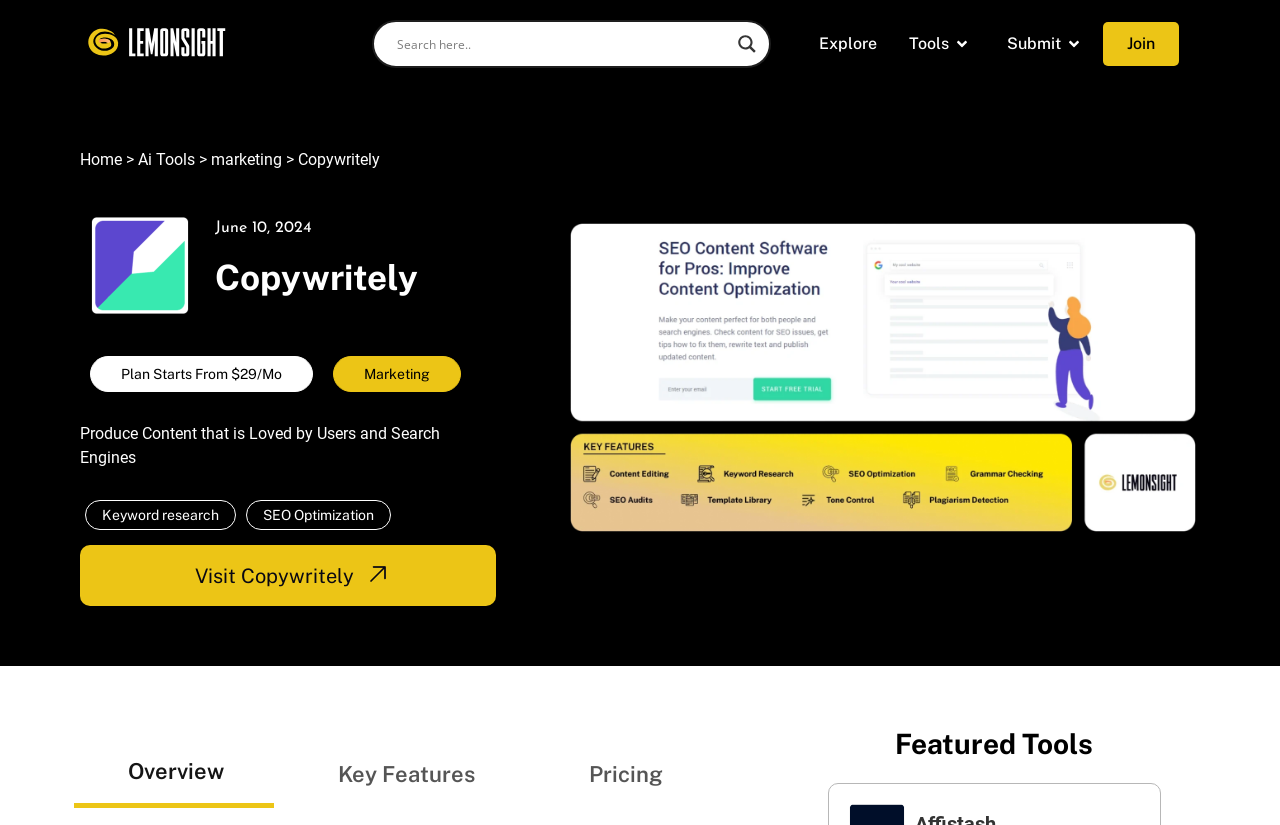Pinpoint the bounding box coordinates of the element you need to click to execute the following instruction: "Explore the tools". The bounding box should be represented by four float numbers between 0 and 1, in the format [left, top, right, bottom].

[0.64, 0.039, 0.685, 0.068]